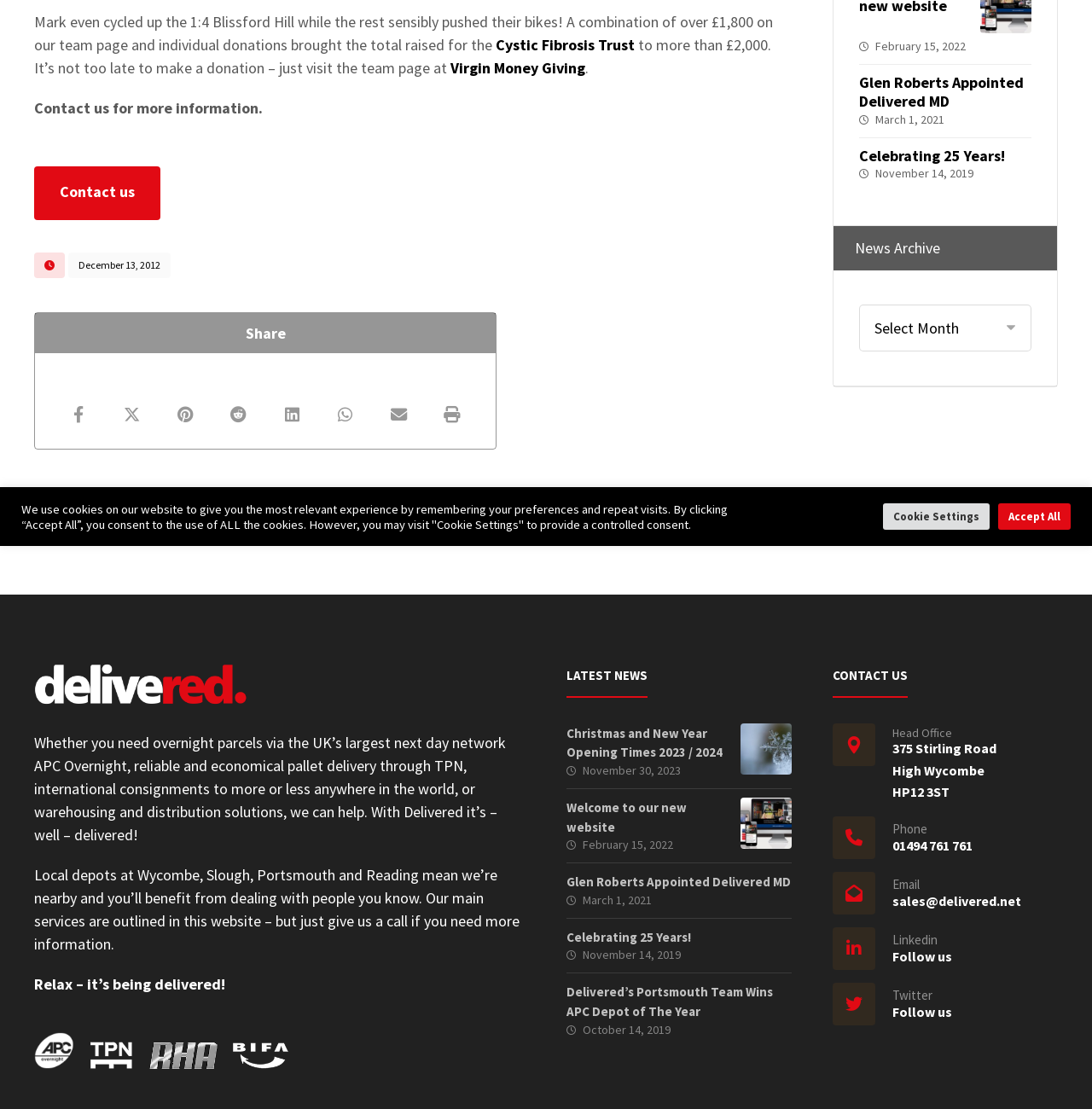Given the element description: "Glen Roberts Appointed Delivered MD", predict the bounding box coordinates of this UI element. The coordinates must be four float numbers between 0 and 1, given as [left, top, right, bottom].

[0.519, 0.792, 0.724, 0.807]